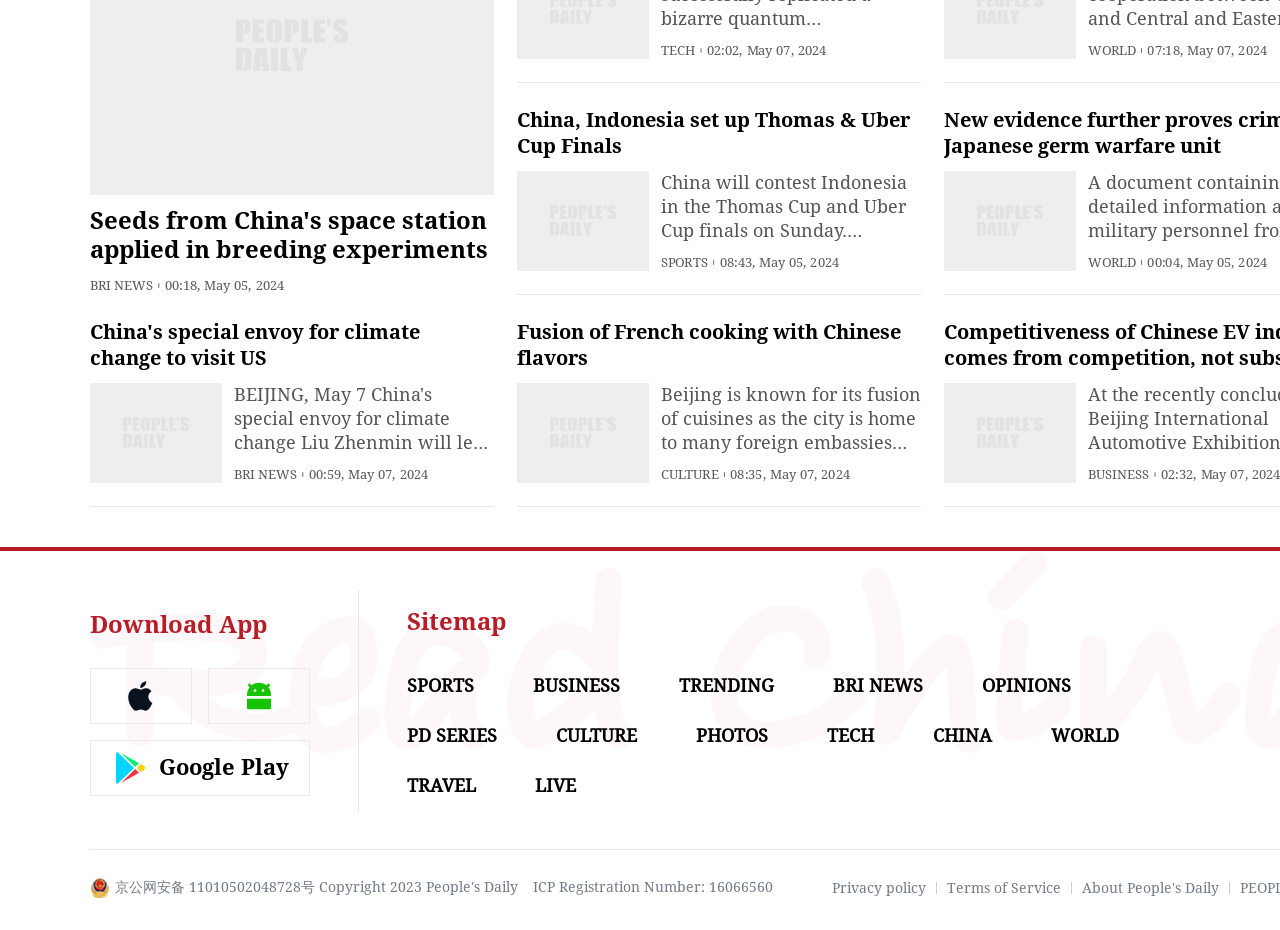What is the copyright year of the website?
Use the information from the image to give a detailed answer to the question.

By examining the webpage, I found a copyright notice at the bottom of the page that says 'Copyright 2023 People's Daily'. This suggests that the copyright year of the website is 2023.